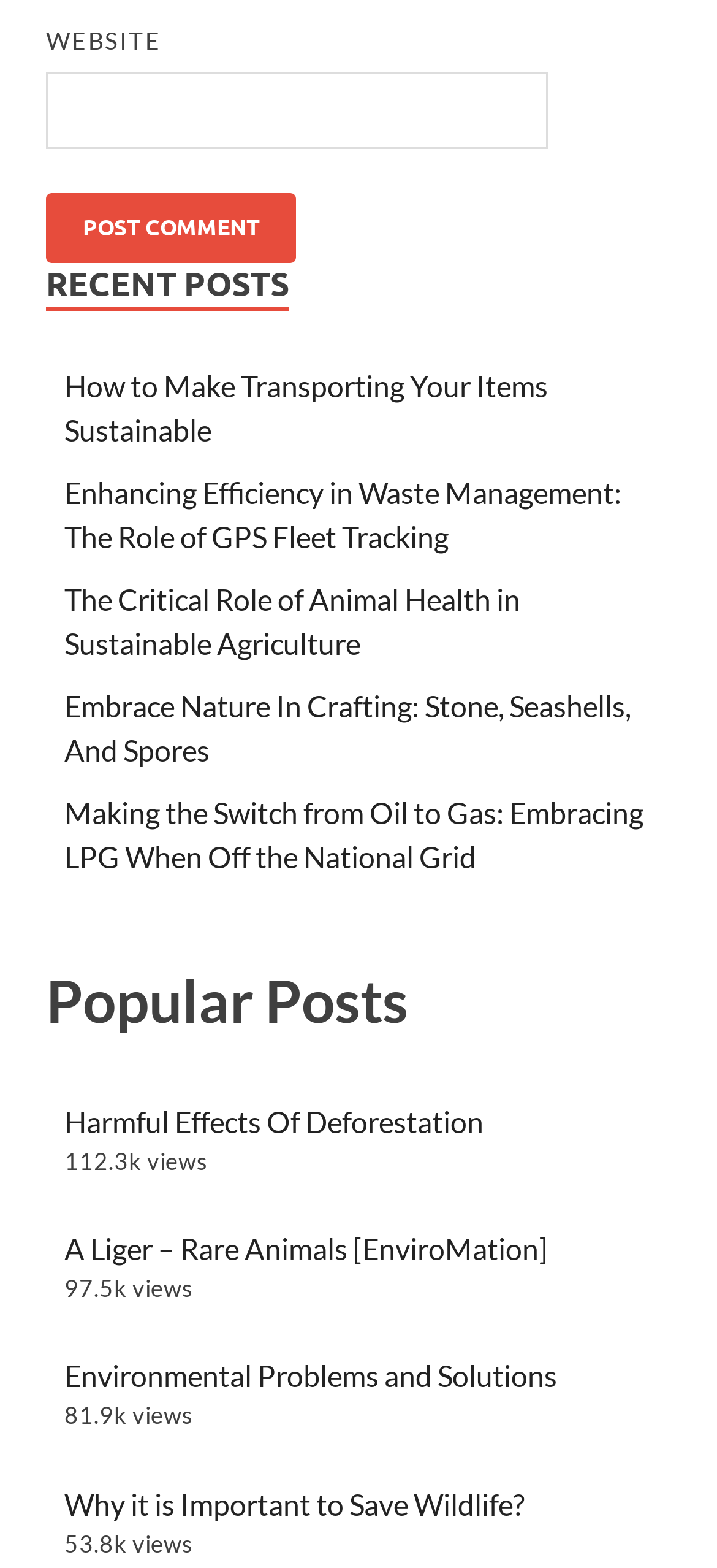How many links are under 'Popular Posts'?
Answer the question in a detailed and comprehensive manner.

There are five links under 'Popular Posts', including 'Harmful Effects Of Deforestation', 'A Liger – Rare Animals [EnviroMation]', 'Environmental Problems and Solutions', 'Why it is Important to Save Wildlife?', and their corresponding view counts.